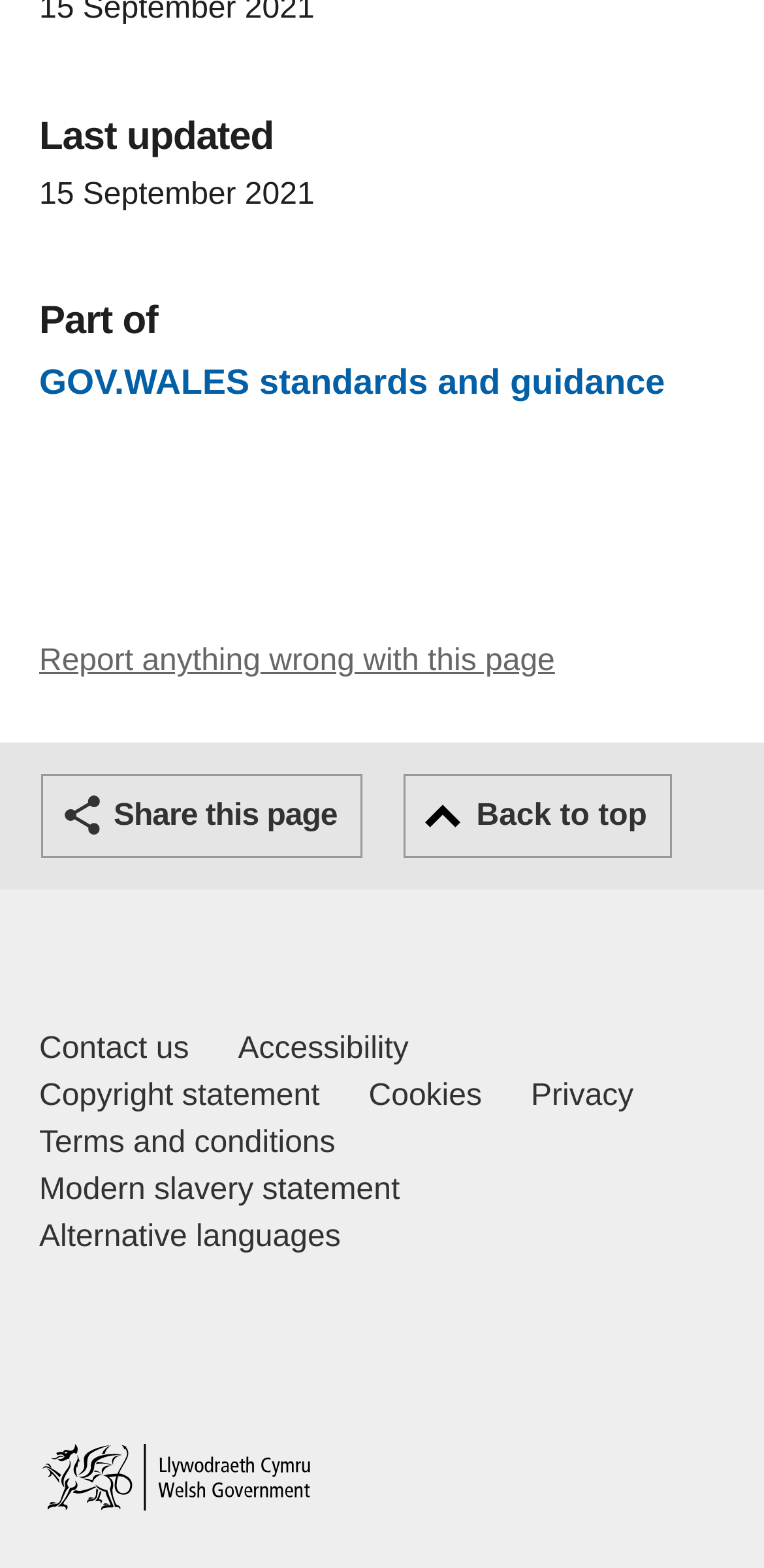What is the last updated time?
Answer with a single word or short phrase according to what you see in the image.

Not specified